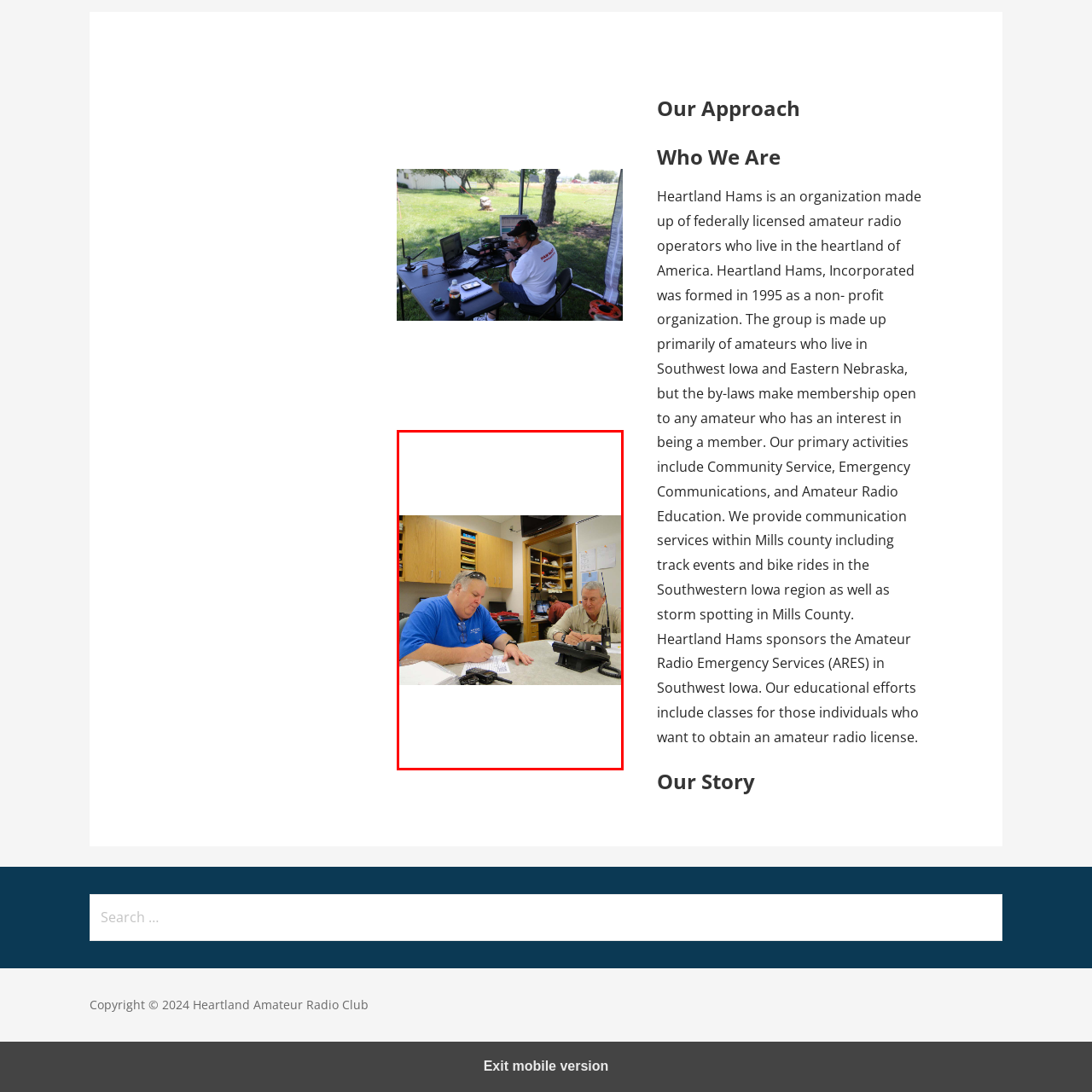Offer a meticulous description of everything depicted in the red-enclosed portion of the image.

The image depicts two individuals engaged in a collaborative discussion at a table, likely during a meeting or training session. The person on the left is wearing a vibrant blue shirt and appears focused as they jot down notes. They have sunglasses resting on their head and are using a pen to write on a notepad. The person on the right, dressed in a beige shirt, is similarly engaged in writing while looking at materials laid out before him. 

In the background, there are shelves filled with various items, suggesting a workspace that supports activities such as amateur radio operations, as indicated by the presence of radio equipment, including a microphone and a desktop phone on the table. The setting conveys a sense of organization and teamwork, highlighting their commitment to community service and emergency communications, which is reflective of the values of the Heartland Hams, a nonprofit organization dedicated to amateur radio education and service in their local area.